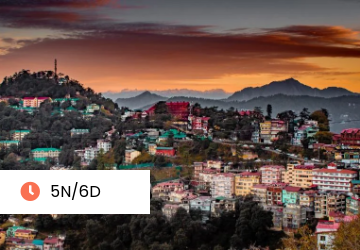Offer a detailed account of the various components present in the image.

The image showcases a picturesque view of a mountainous region during sunset, likely depicting landscapes from a popular travel destination such as Manali. The foreground features a vibrant cluster of colorful buildings and lush greenery, all set against a backdrop of majestic hills and the distant silhouette of mountains. An overlay in the left corner indicates "5N/6D," suggesting a tour package duration, inviting viewers to explore a six-day adventure in this scenic locale. This imagery captures the essence of tranquility and beauty, enticing travelers to consider this destination for their next getaway.